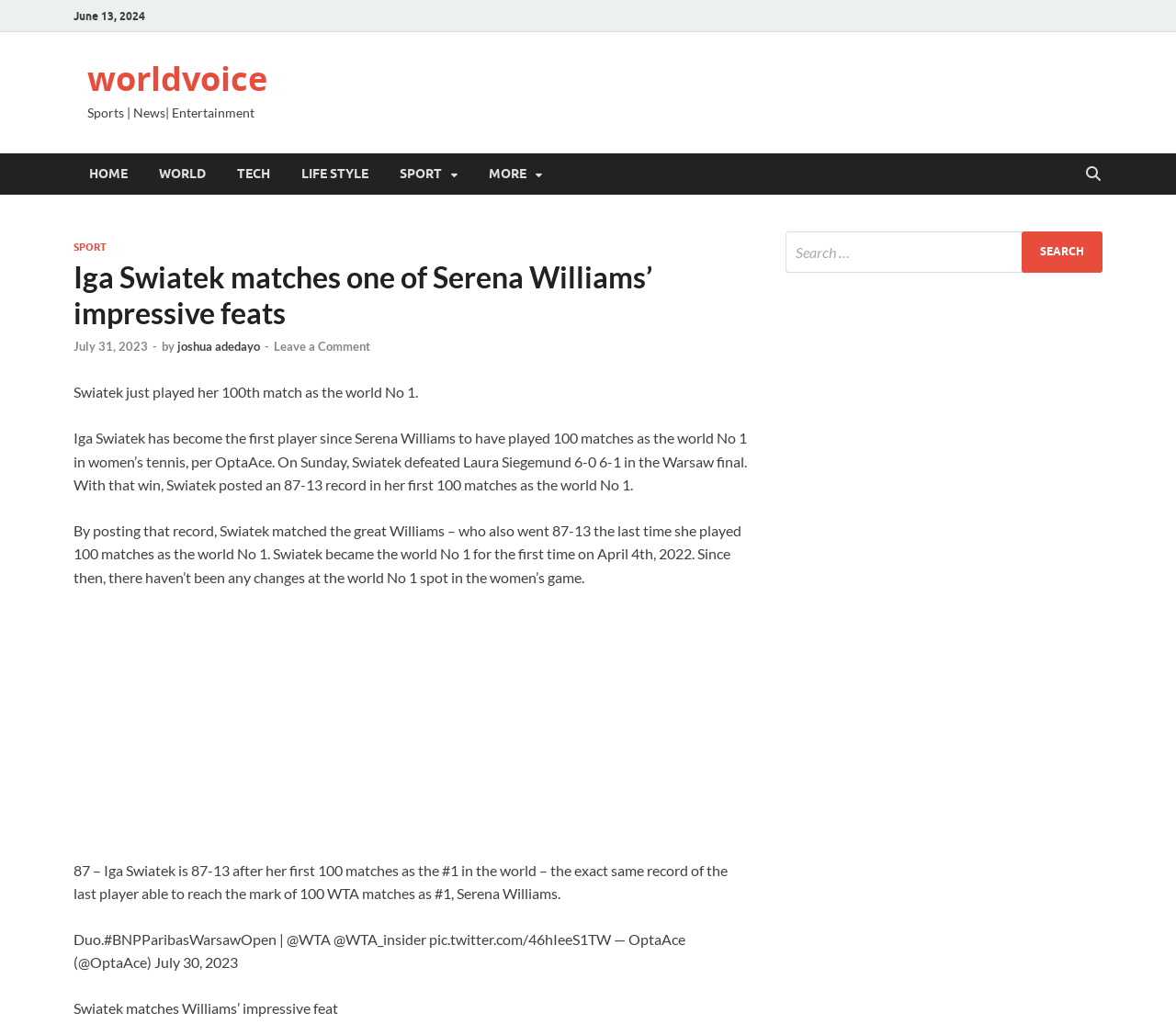Can you find and provide the main heading text of this webpage?

Iga Swiatek matches one of Serena Williams’ impressive feats